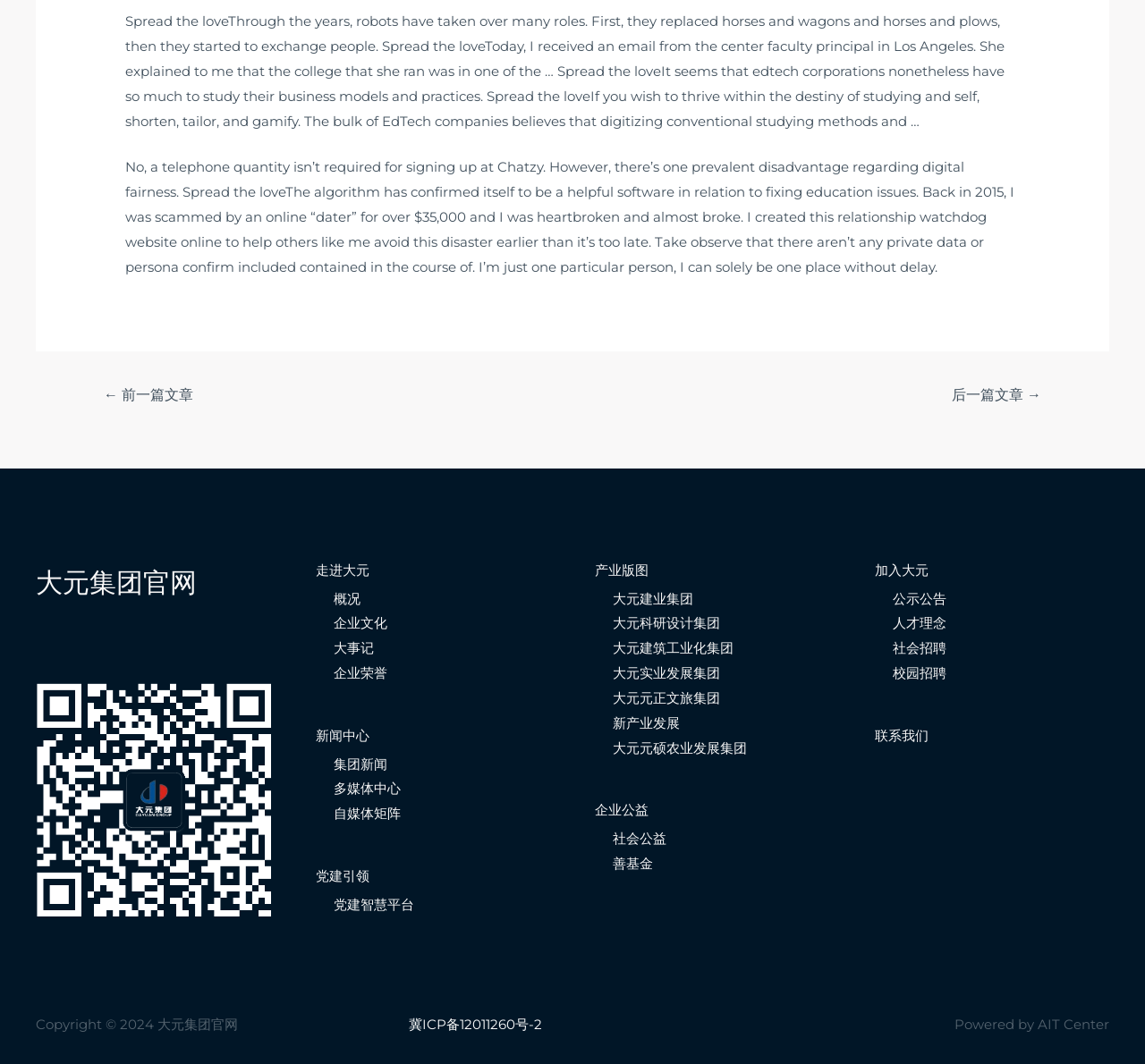Provide the bounding box coordinates for the UI element that is described as: "← 前一篇文章".

[0.072, 0.357, 0.187, 0.388]